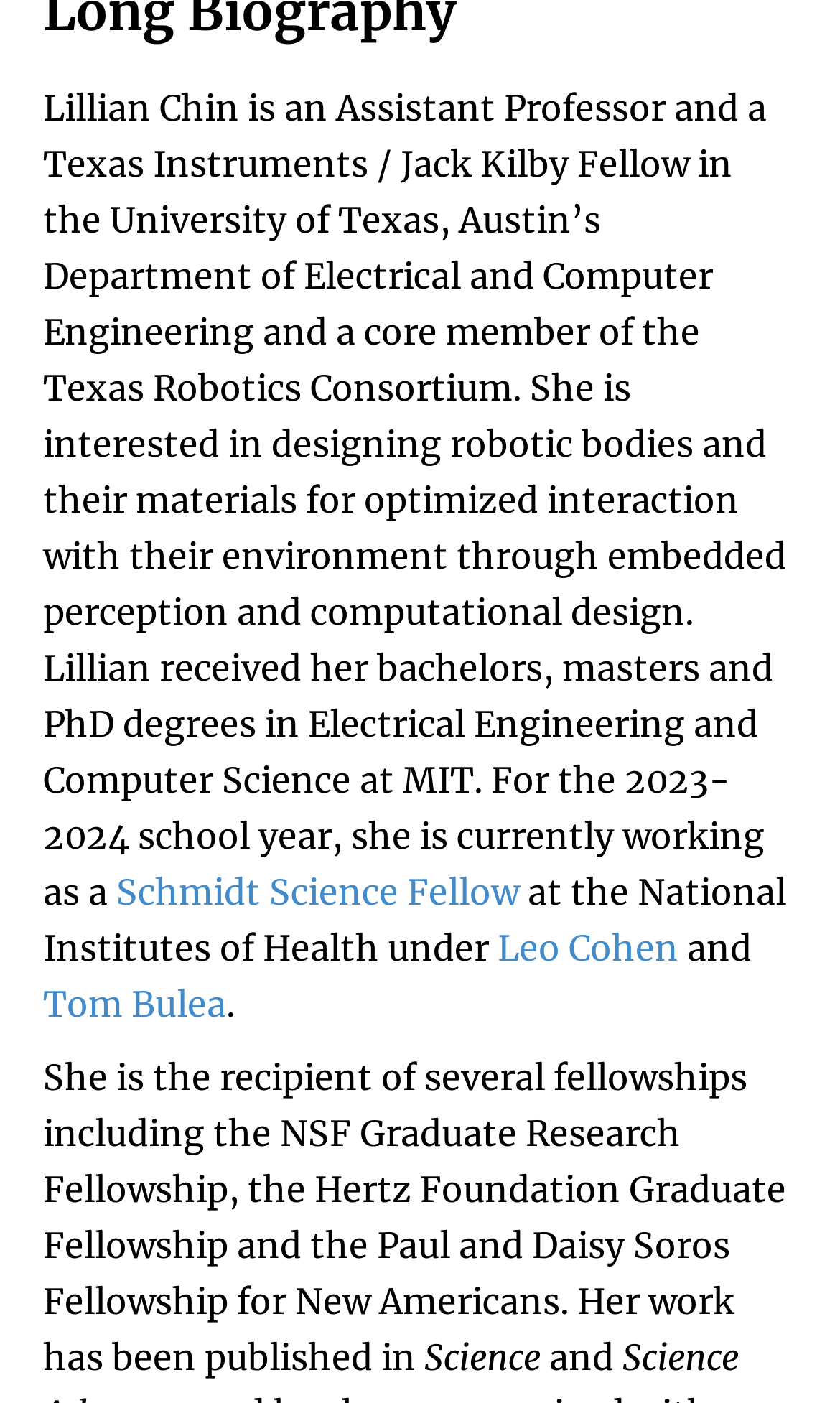Give the bounding box coordinates for the element described as: "Schmidt Science Fellow".

[0.138, 0.62, 0.618, 0.651]